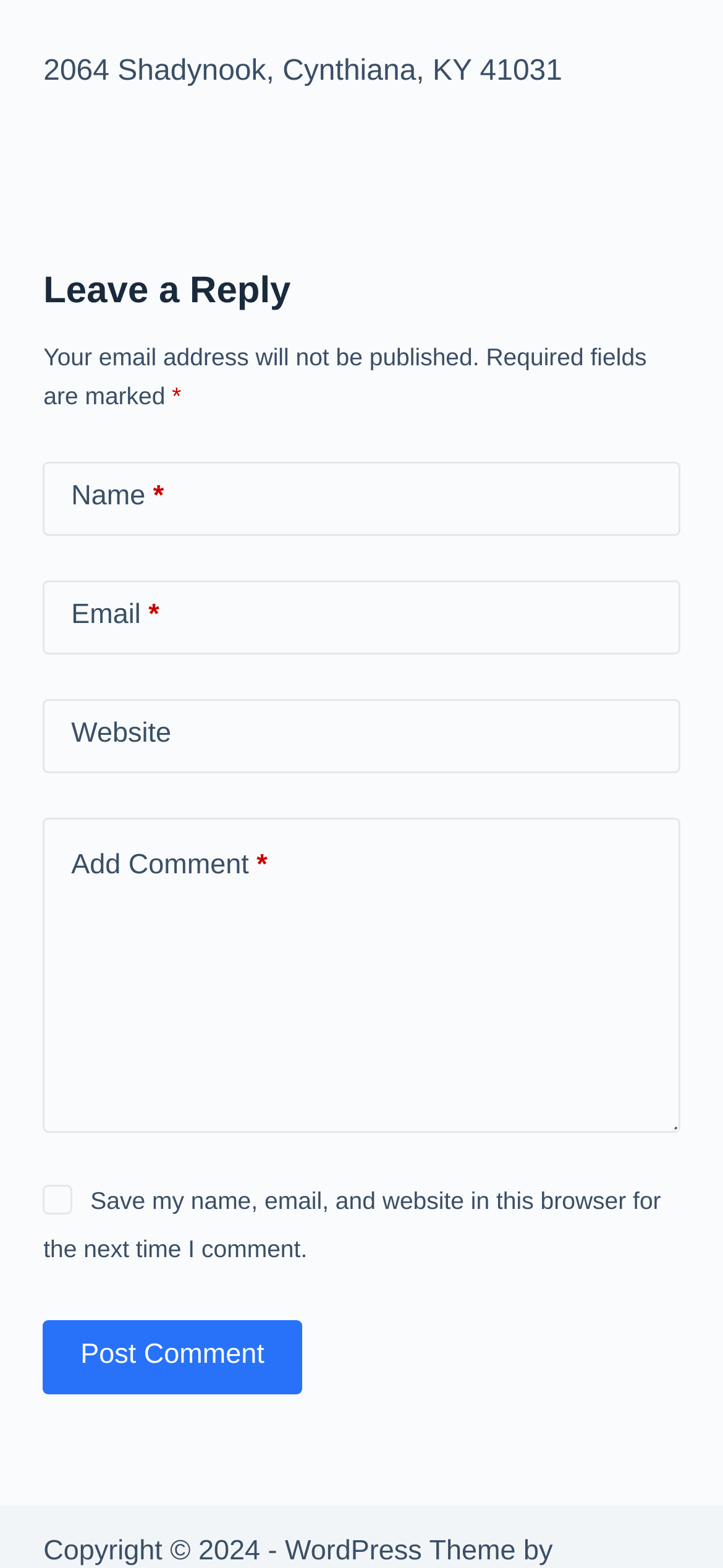What is the copyright year mentioned on the webpage?
Refer to the image and provide a one-word or short phrase answer.

2024